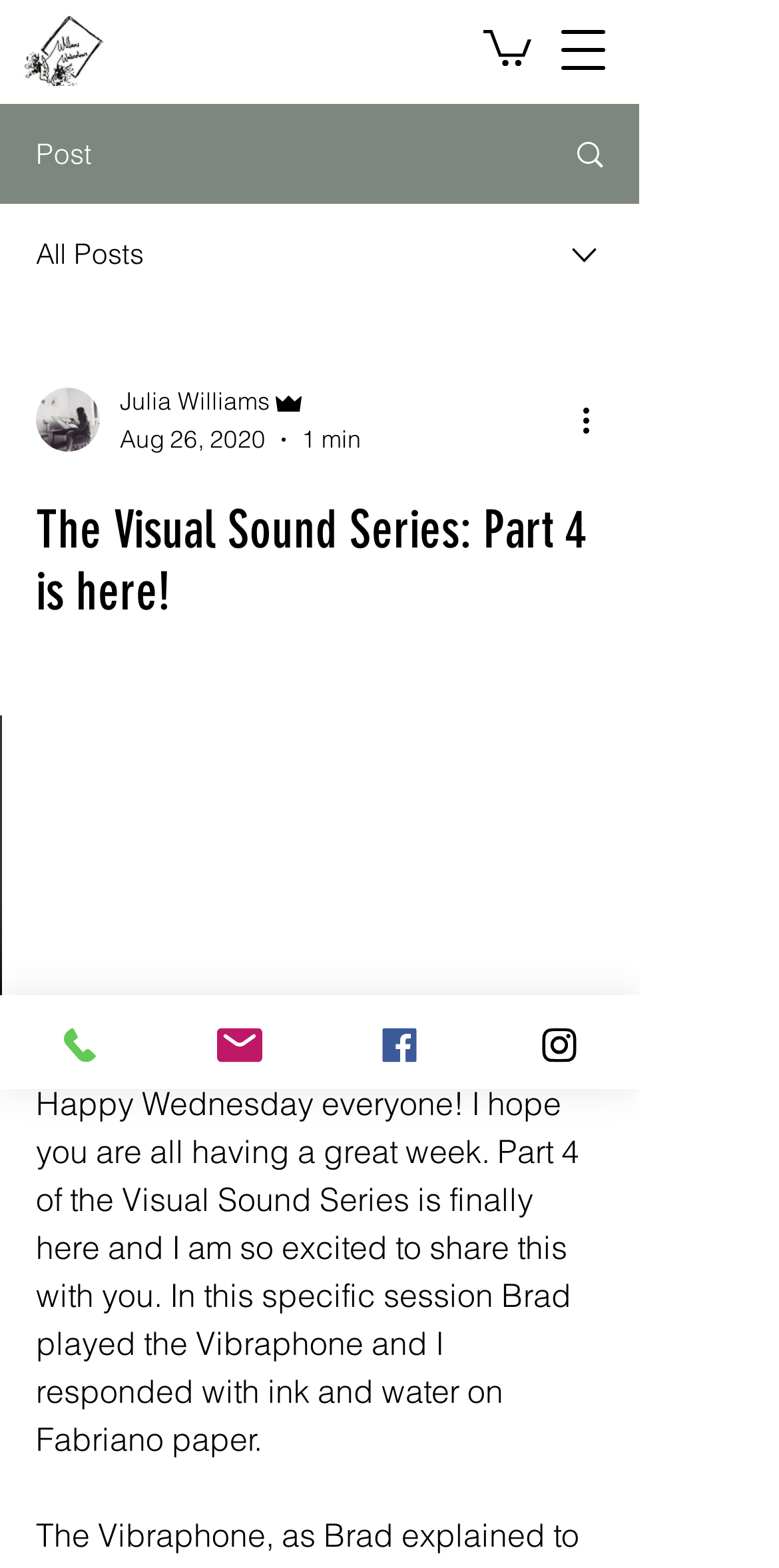Find the bounding box coordinates of the clickable element required to execute the following instruction: "View Academic Publishers". Provide the coordinates as four float numbers between 0 and 1, i.e., [left, top, right, bottom].

None